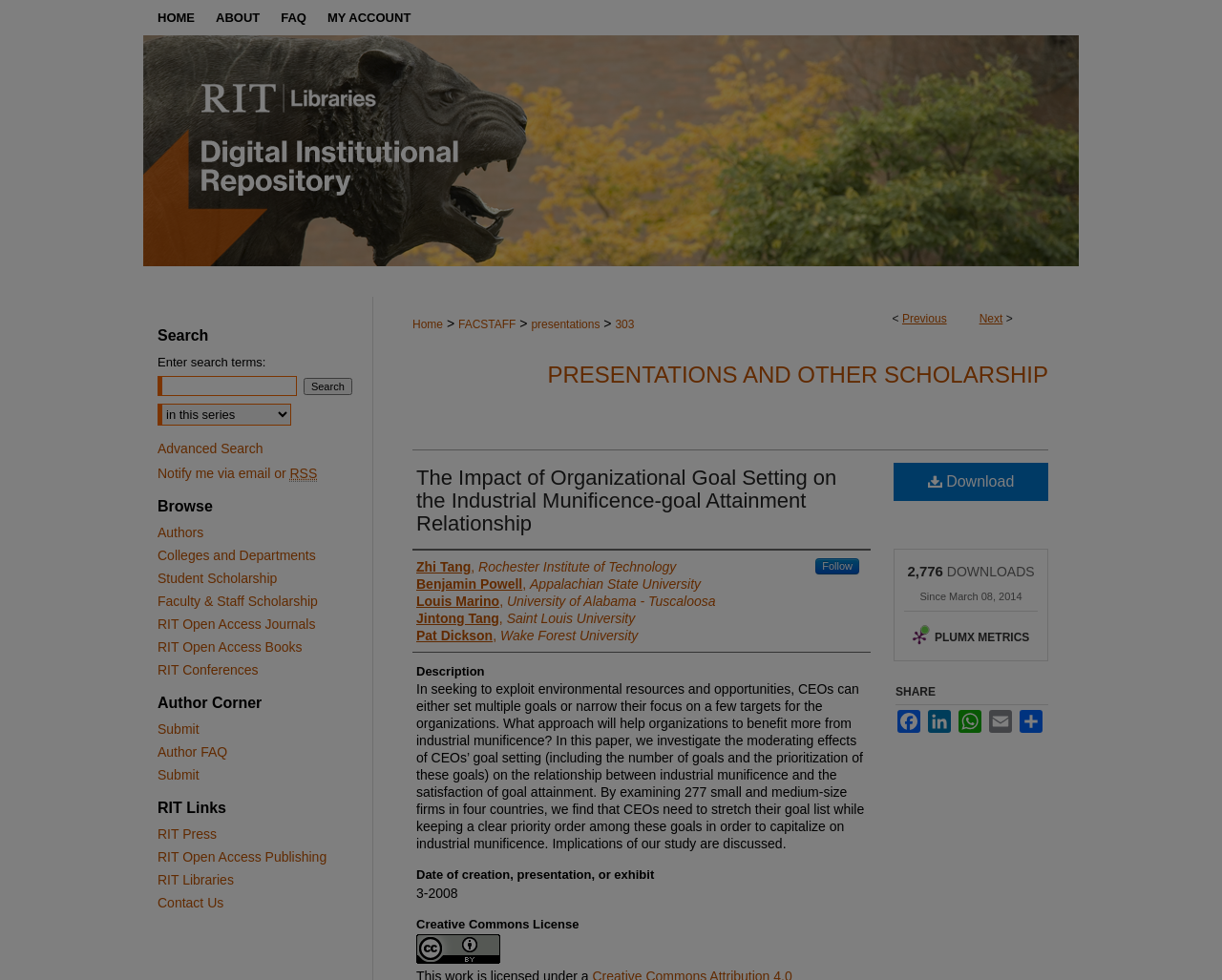Respond to the question below with a single word or phrase:
What is the date of creation, presentation, or exhibit of the paper?

3-2008